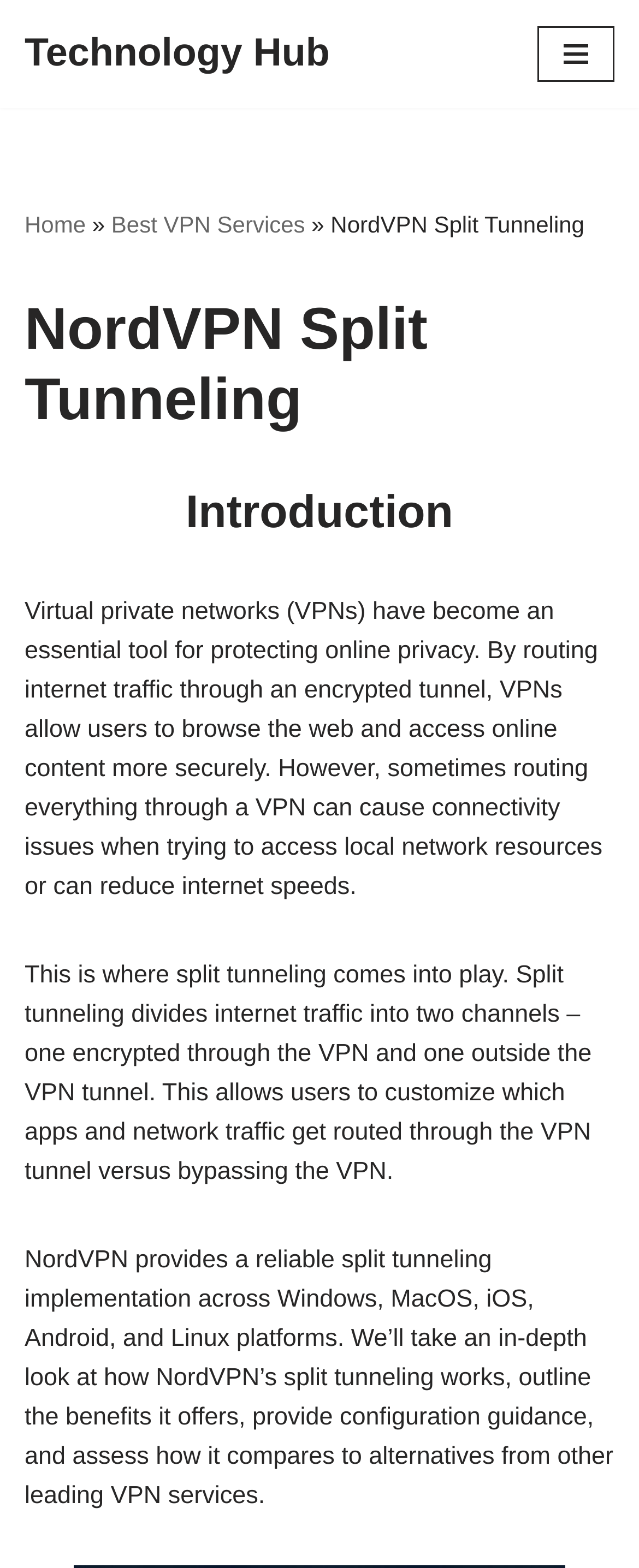Find the bounding box coordinates for the HTML element specified by: "Skip to content".

[0.0, 0.033, 0.077, 0.054]